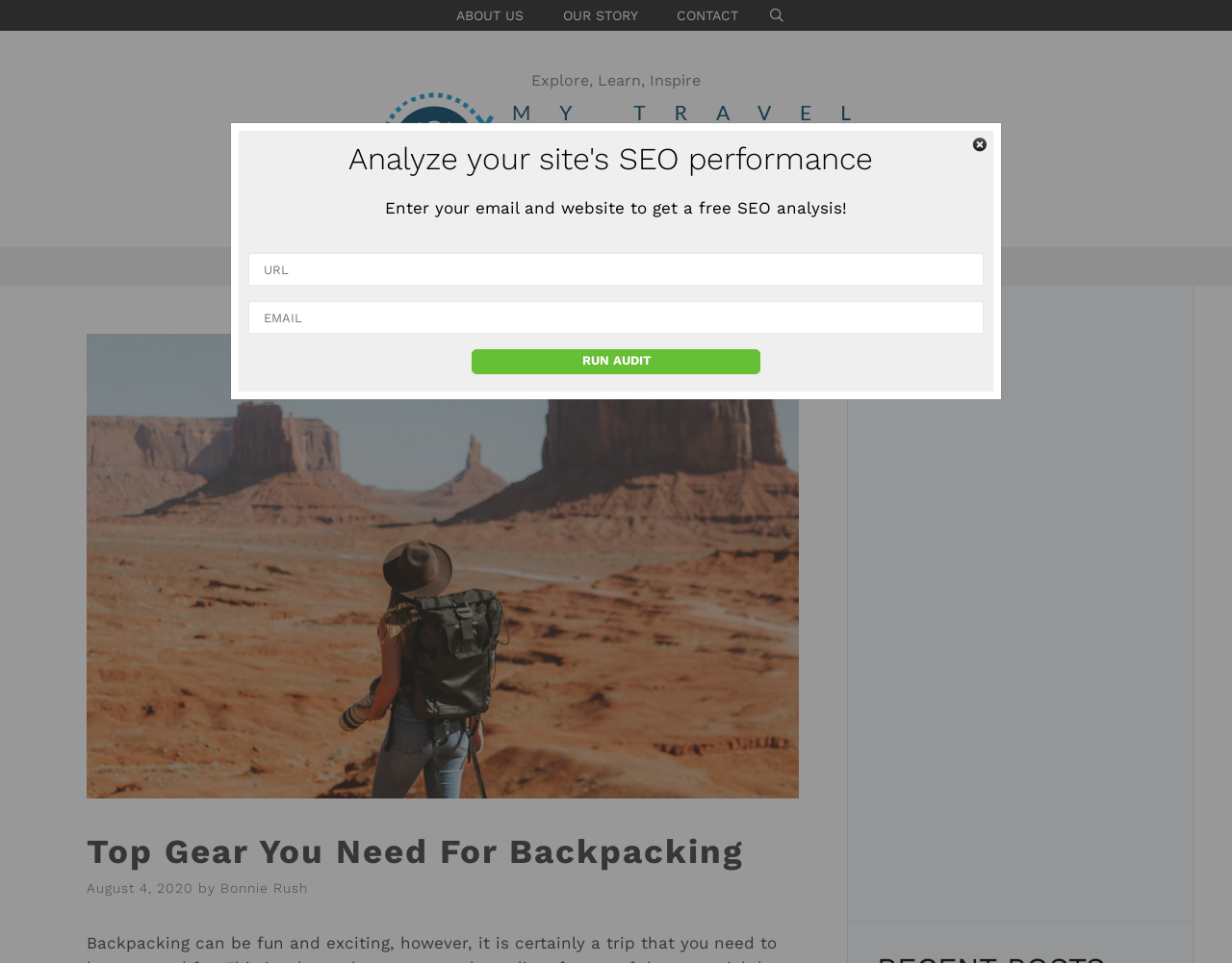Find the bounding box coordinates for the area you need to click to carry out the instruction: "Visit the 'Denver Seminary' website". The coordinates should be four float numbers between 0 and 1, indicated as [left, top, right, bottom].

None